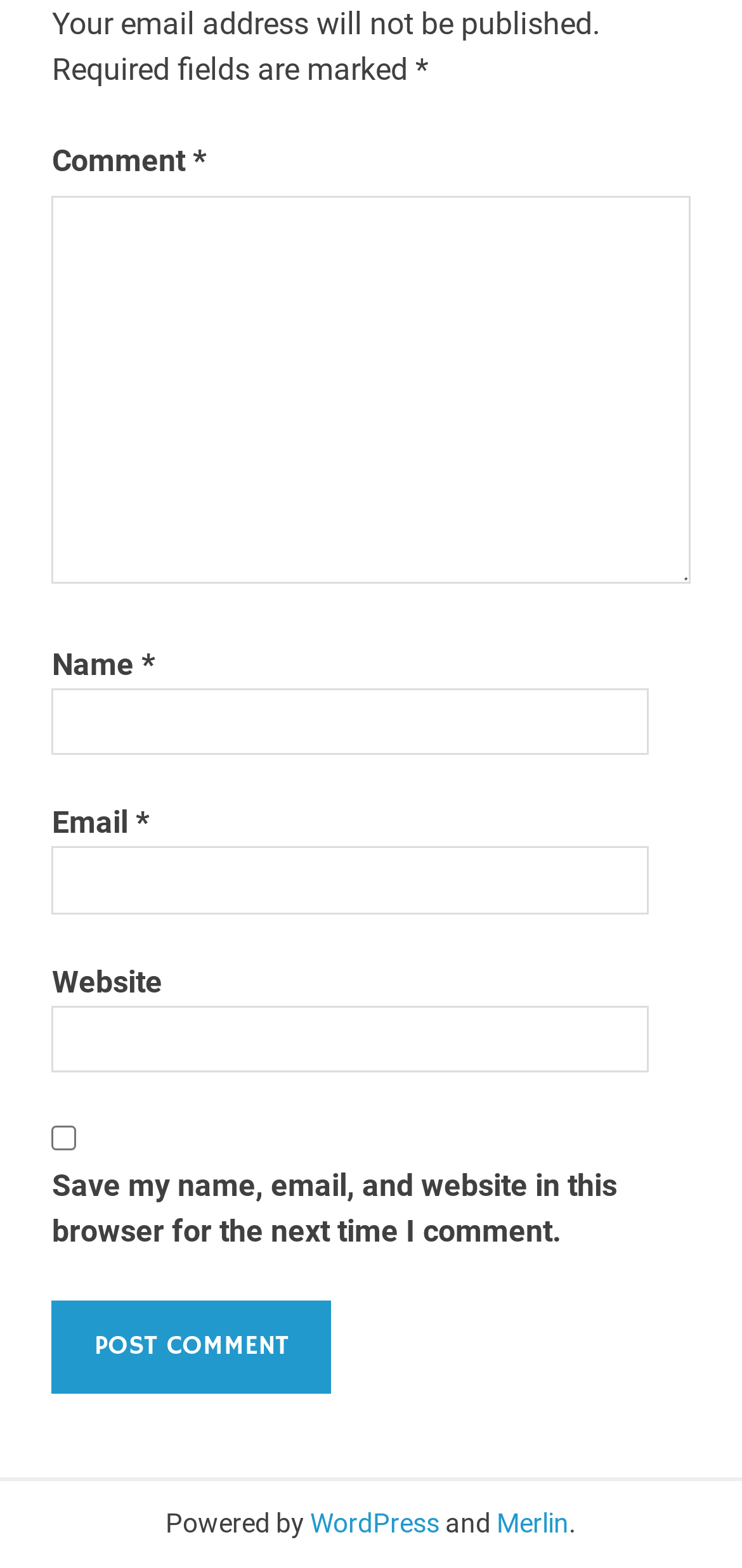Find the bounding box coordinates of the clickable area required to complete the following action: "Click the Post Comment button".

[0.07, 0.83, 0.446, 0.889]